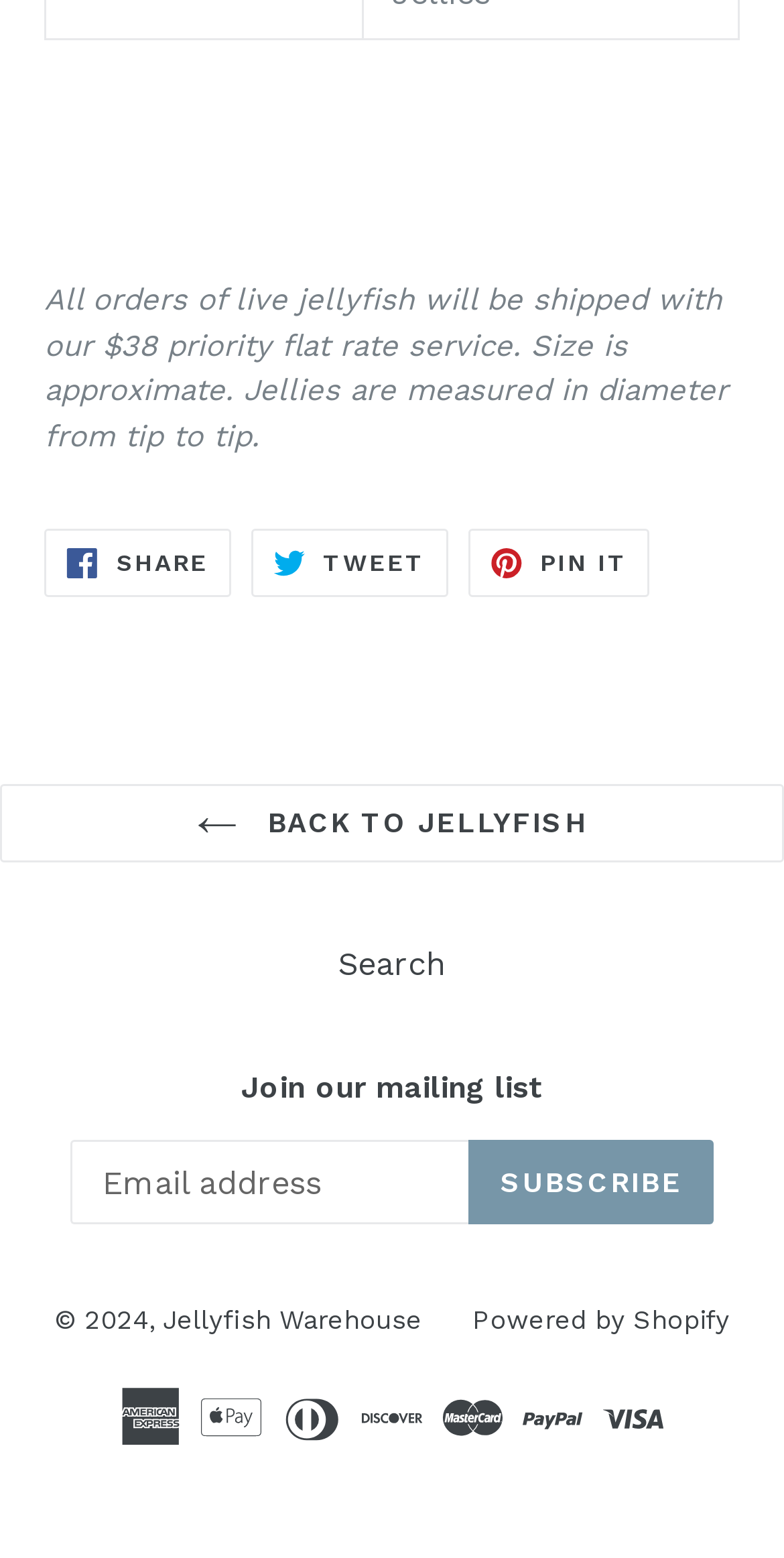What year is the copyright for?
Offer a detailed and exhaustive answer to the question.

The copyright year can be found in the text '© 2024,' located at the bottom of the webpage.